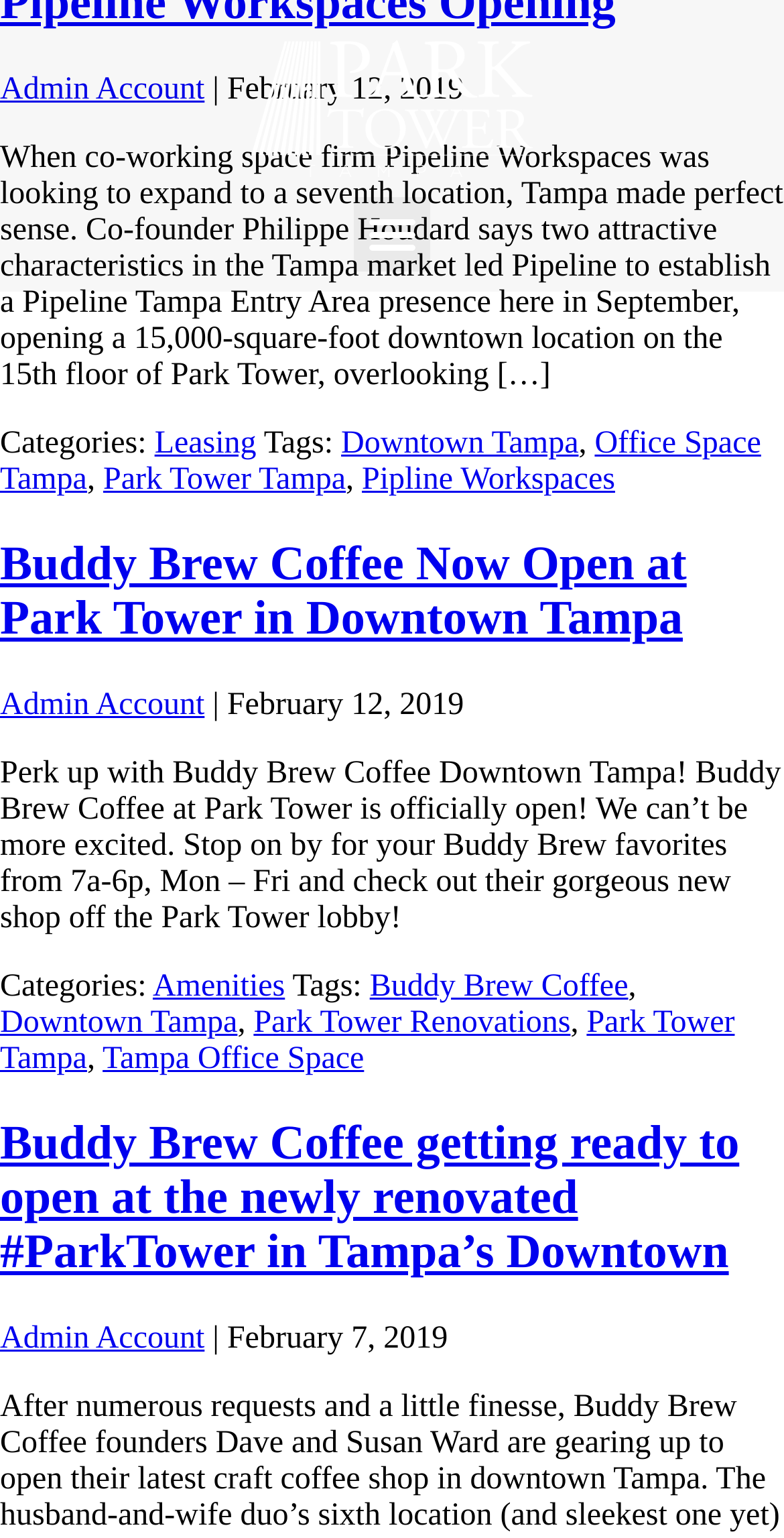What are the operating hours of Buddy Brew Coffee?
Please provide a single word or phrase as the answer based on the screenshot.

7a-6p, Mon – Fri